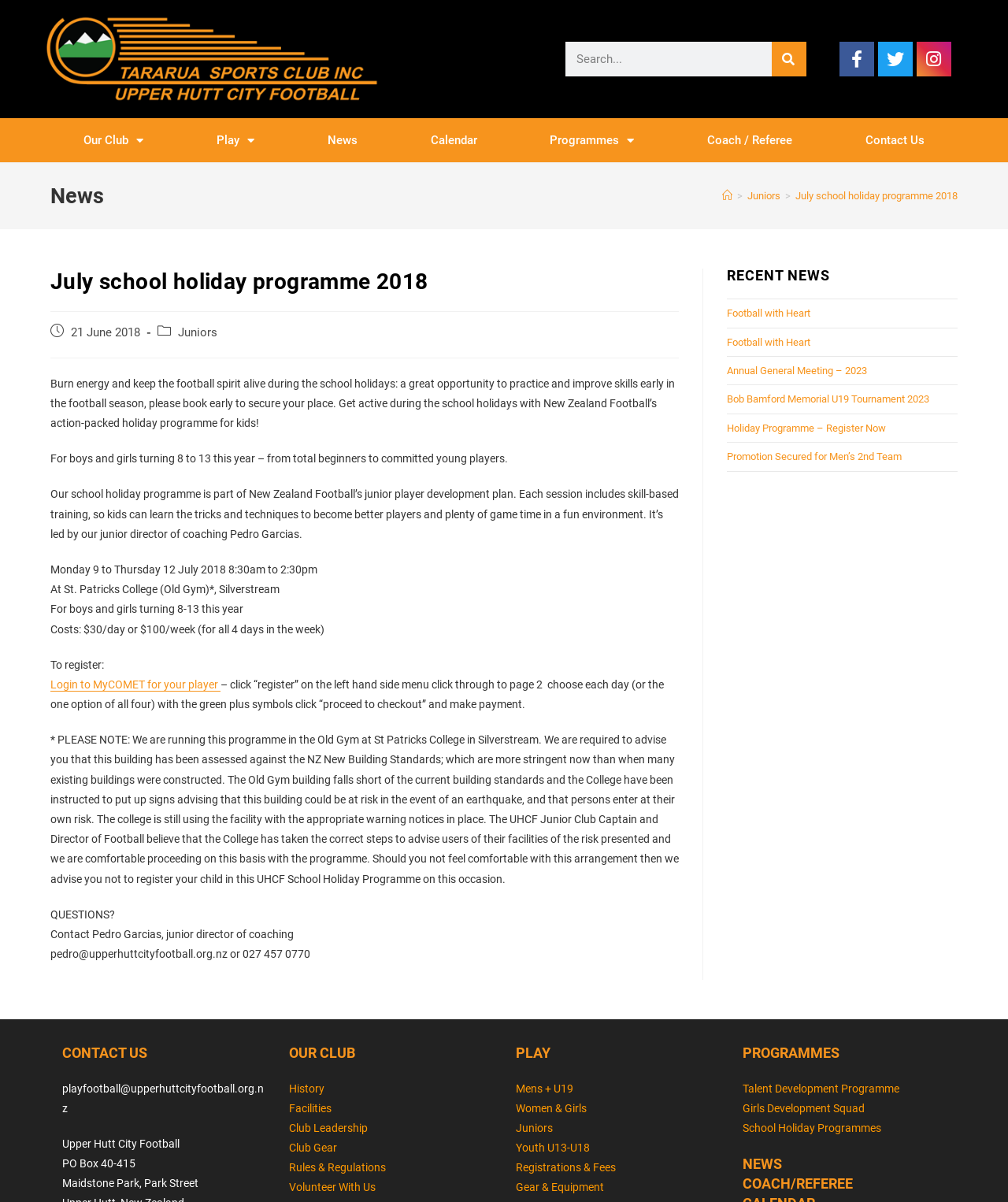Find the bounding box coordinates for the UI element that matches this description: "Our Club".

[0.047, 0.098, 0.179, 0.135]